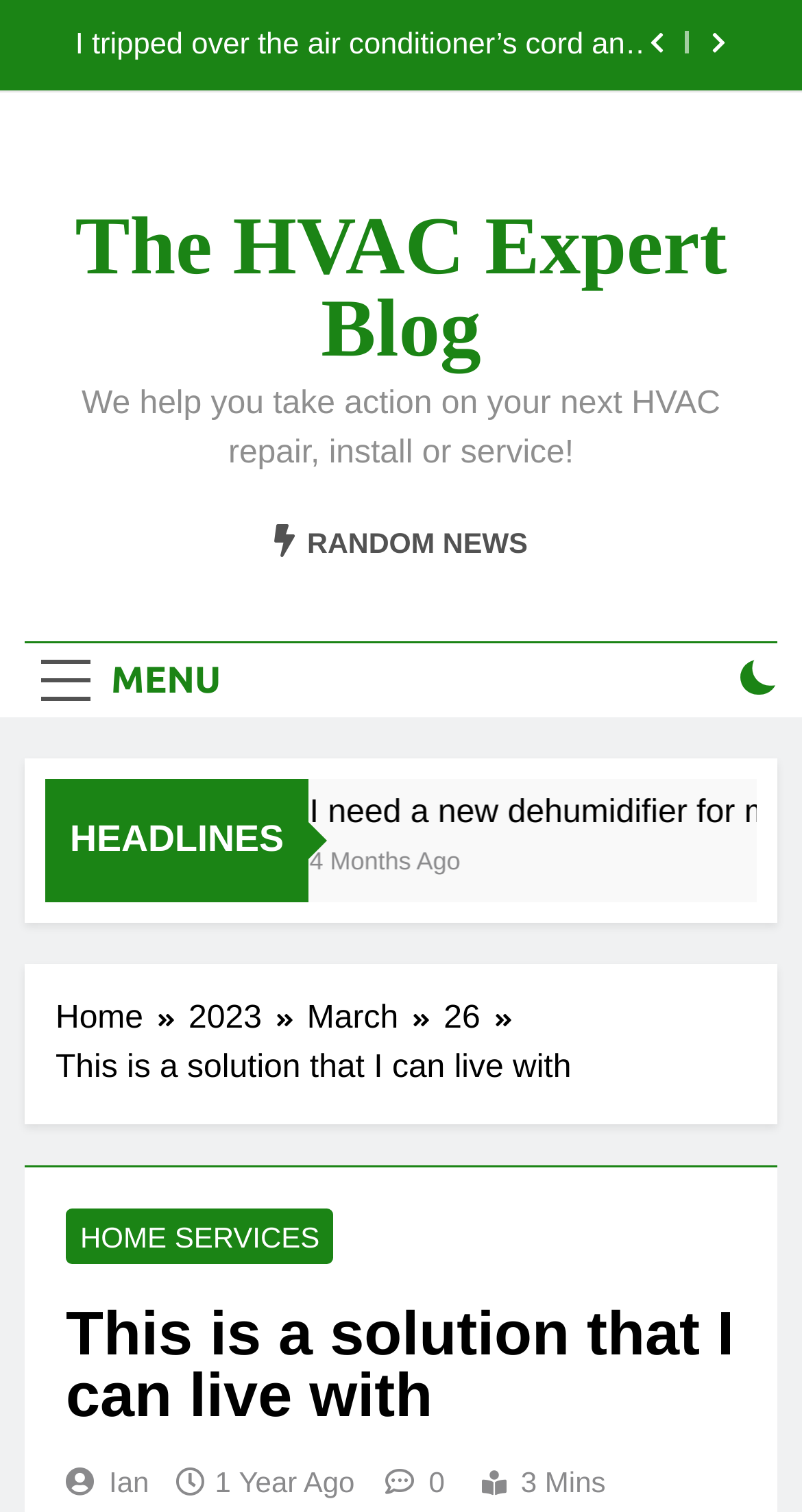Please identify the coordinates of the bounding box that should be clicked to fulfill this instruction: "Click the MENU button".

[0.031, 0.425, 0.296, 0.474]